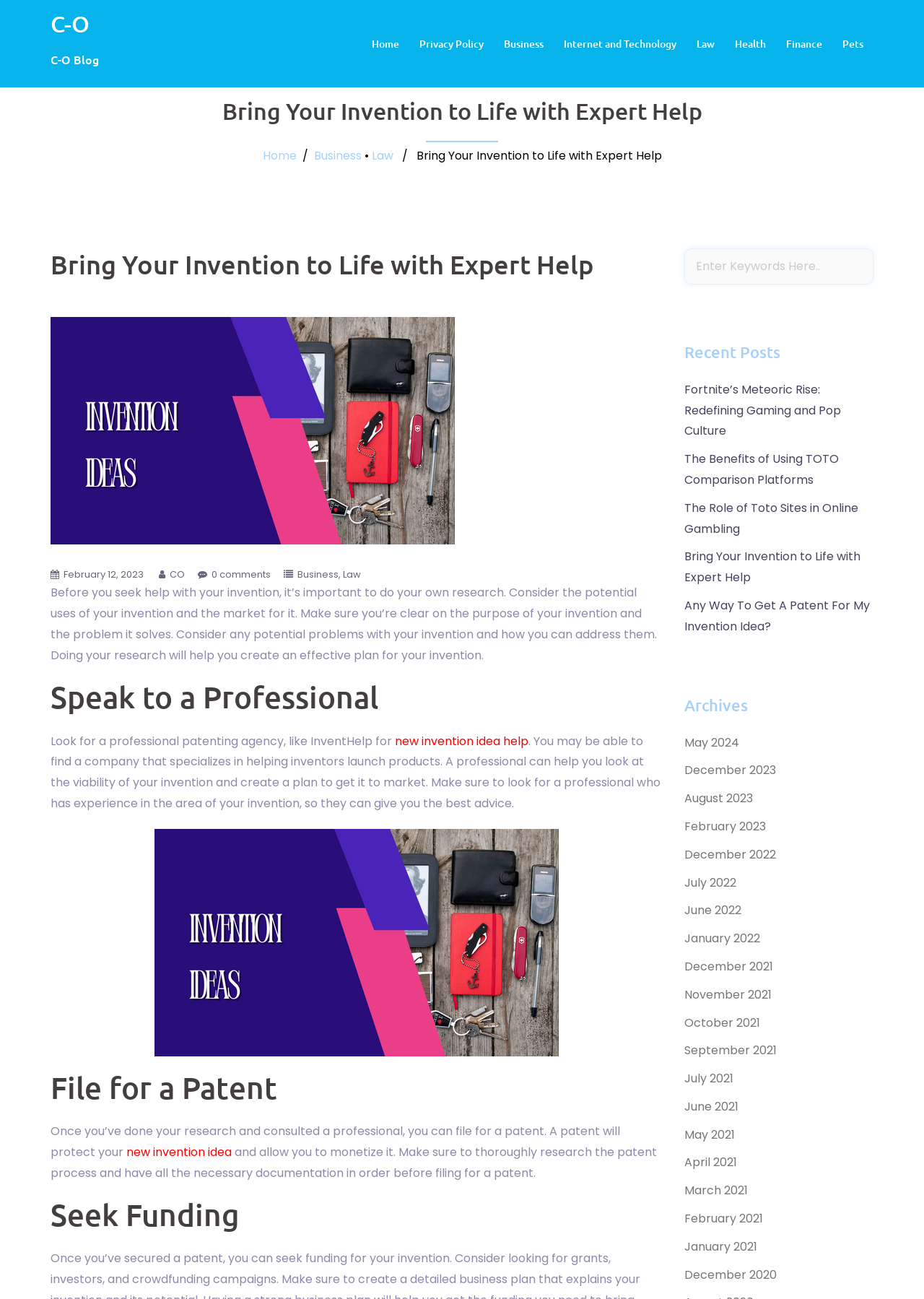Given the element description "February 12, 2023February 12, 2023" in the screenshot, predict the bounding box coordinates of that UI element.

[0.069, 0.437, 0.155, 0.447]